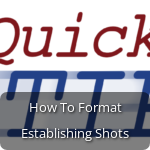What is the subtitle of the image?
From the details in the image, provide a complete and detailed answer to the question.

The subtitle is displayed prominently below the title graphic, and it provides a clear indication of the content that follows. The subtitle 'How To Format Establishing Shots' suggests that the image is related to screenplay writing and provides guidance on formatting establishing shots.